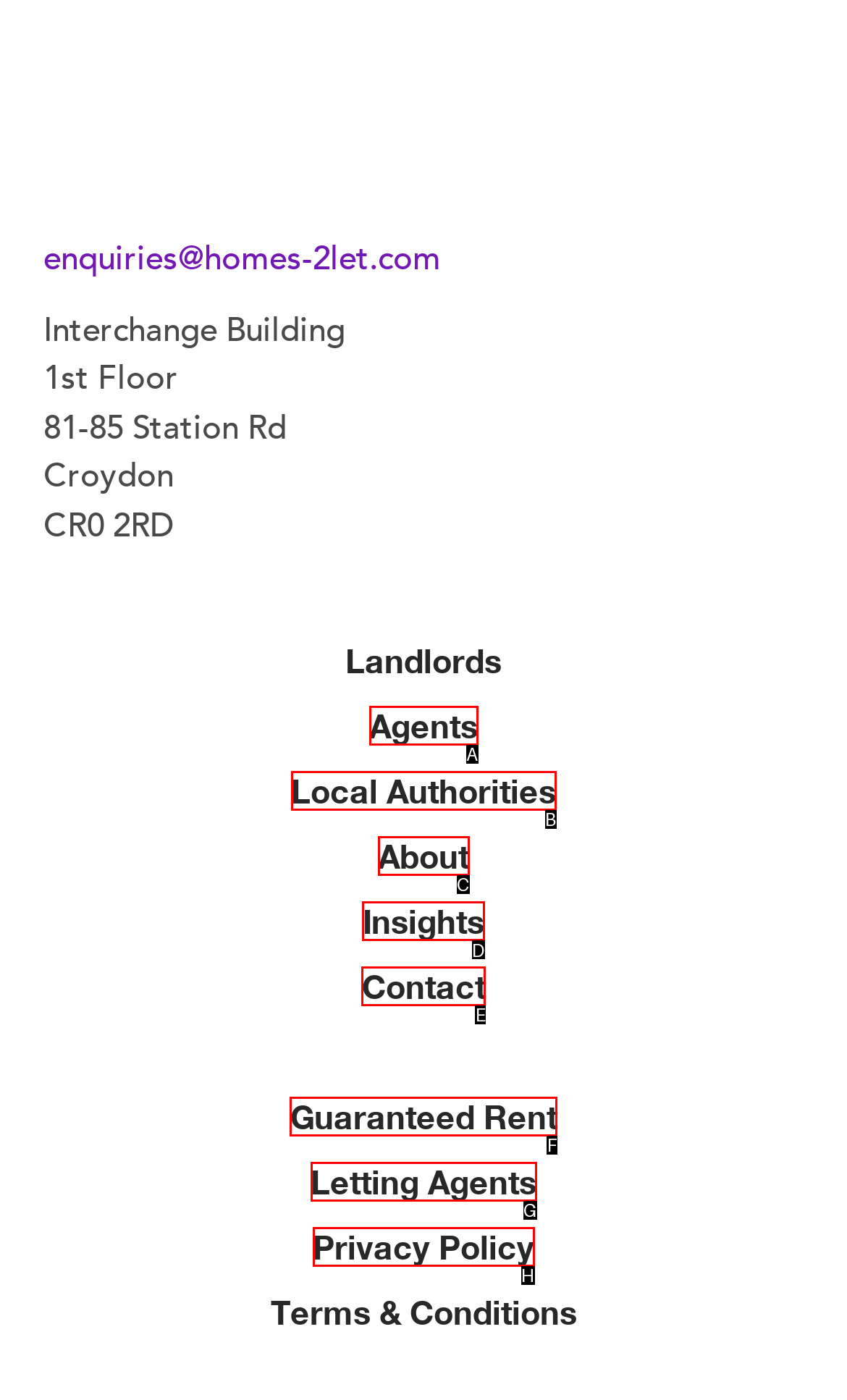Which letter corresponds to the correct option to complete the task: Get insights about the company?
Answer with the letter of the chosen UI element.

D